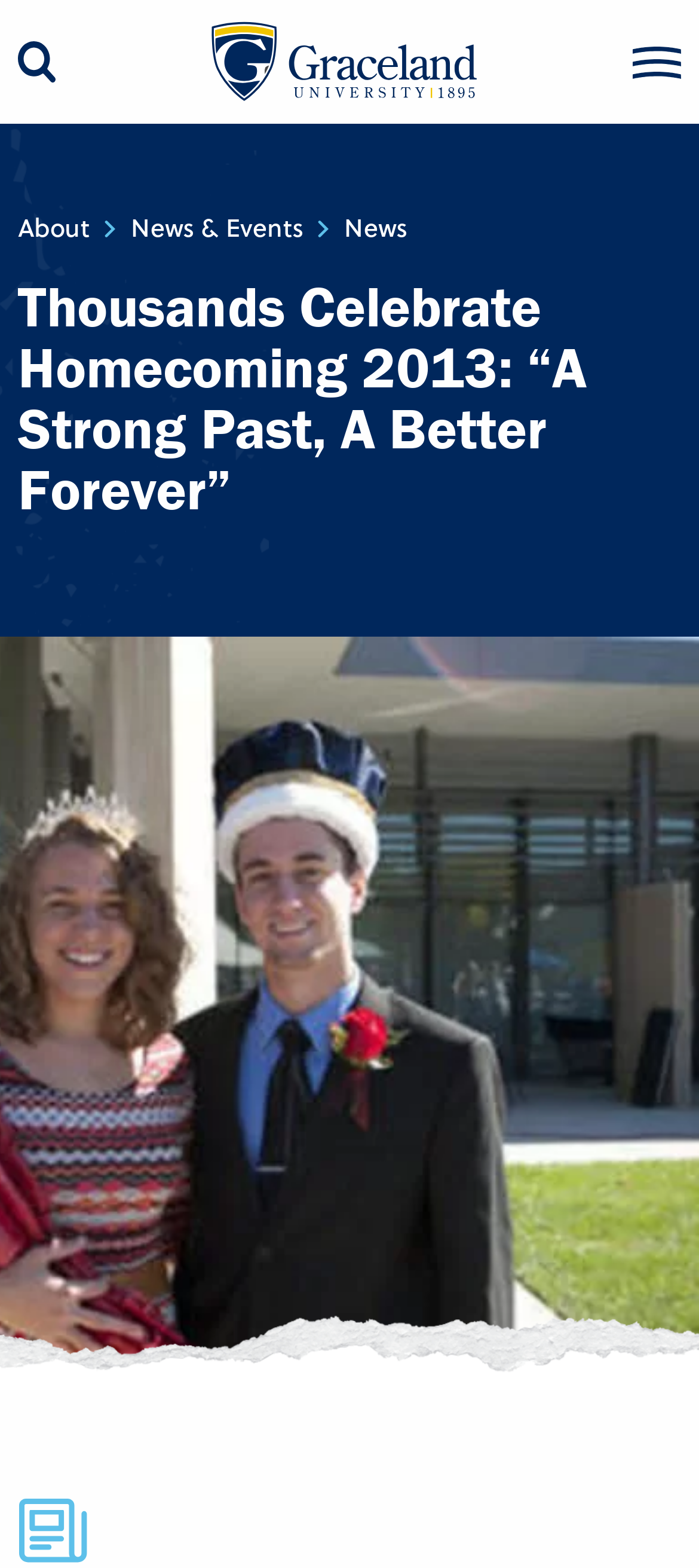Please provide a short answer using a single word or phrase for the question:
How many images are there on the page?

5